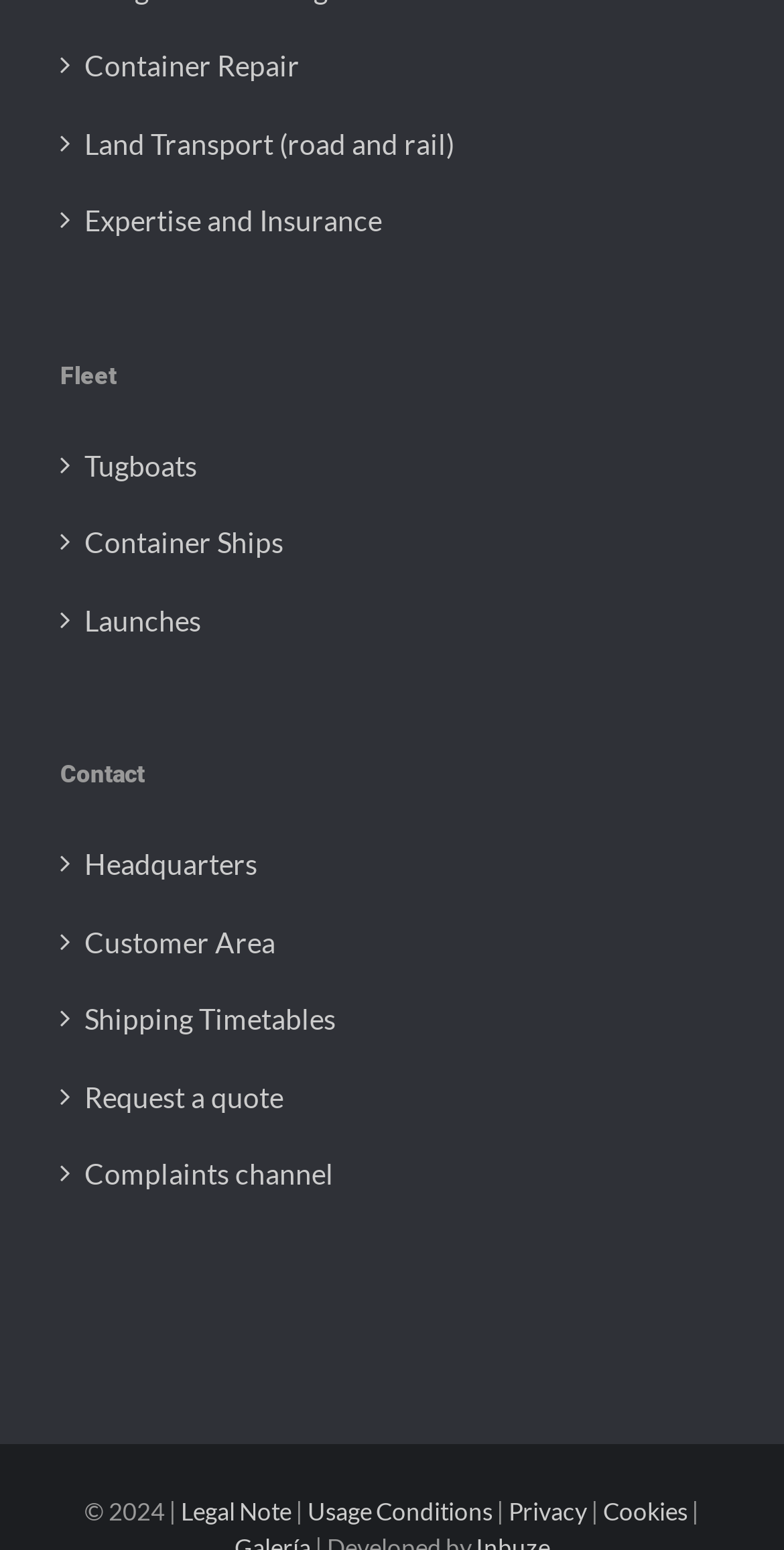Identify the coordinates of the bounding box for the element described below: "Request a quote". Return the coordinates as four float numbers between 0 and 1: [left, top, right, bottom].

[0.108, 0.697, 0.897, 0.719]